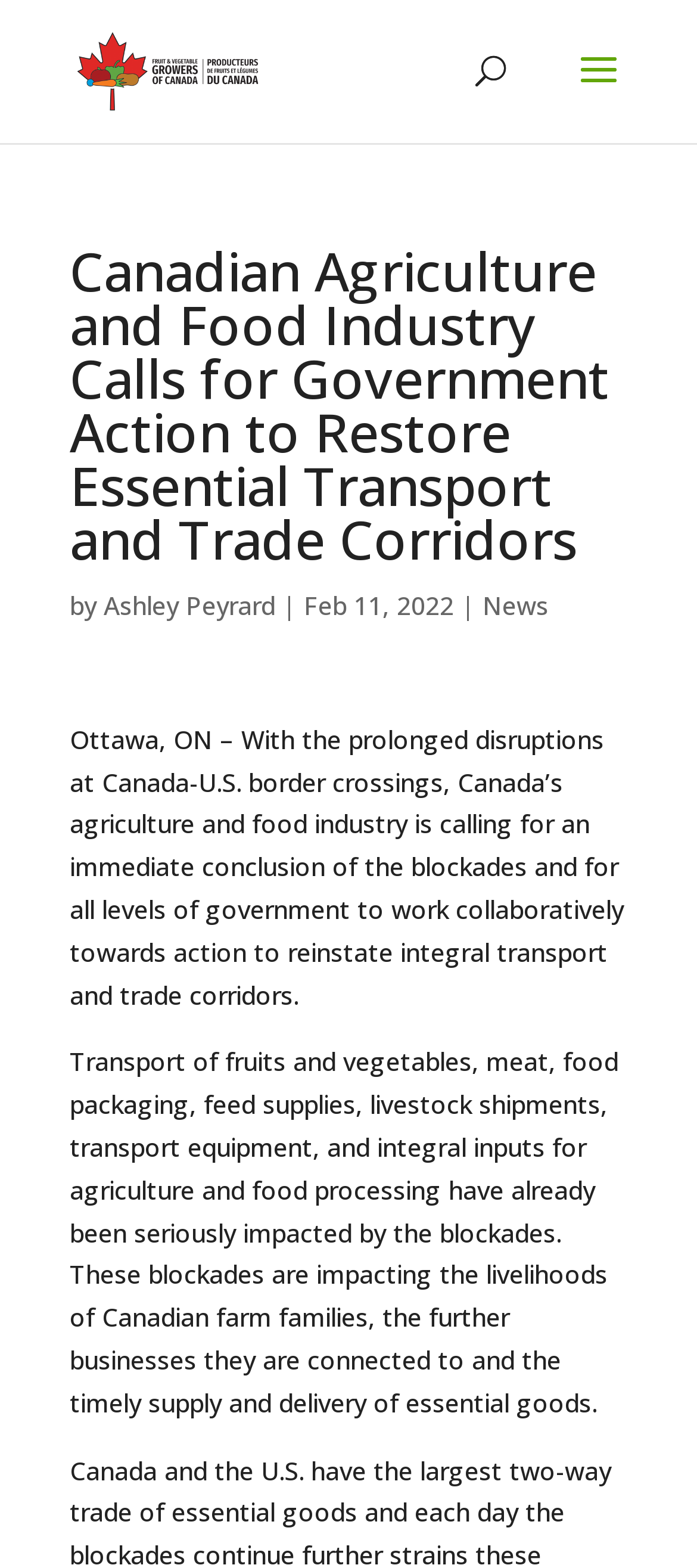What is affected by the blockades?
Answer the question with a single word or phrase derived from the image.

Transport of fruits and vegetables